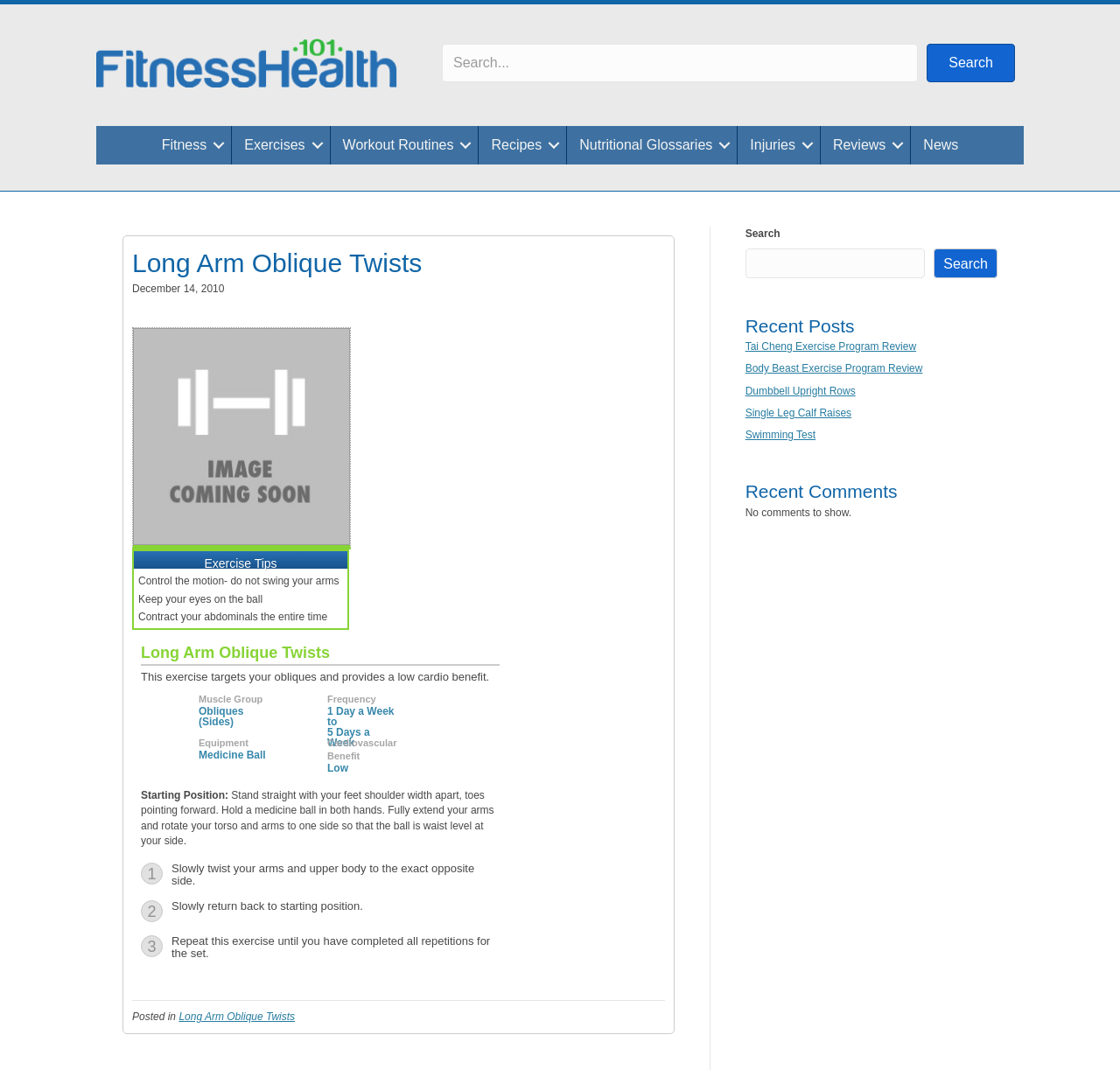Identify and provide the main heading of the webpage.

Long Arm Oblique Twists